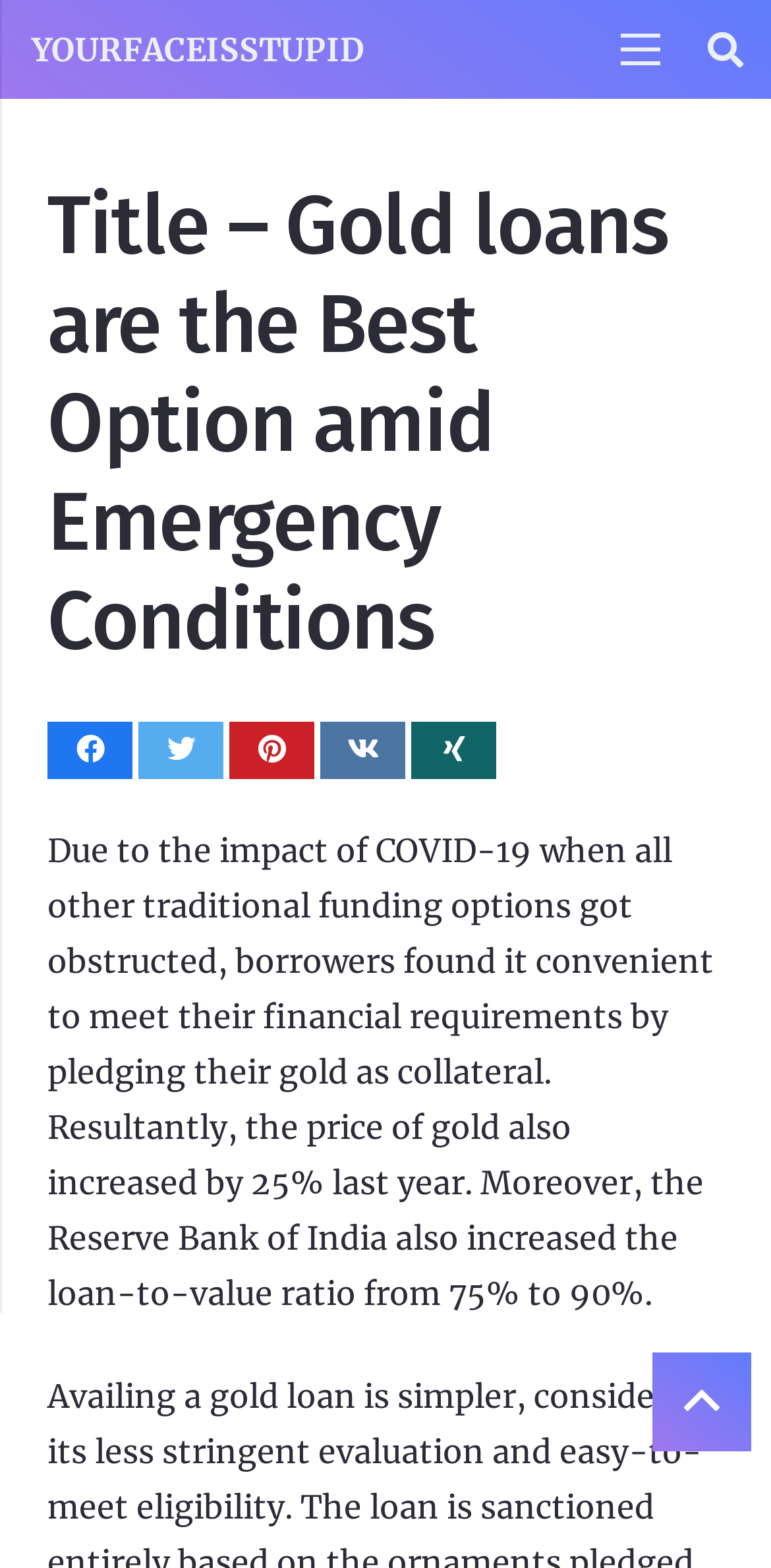Identify the bounding box coordinates of the section that should be clicked to achieve the task described: "Click on the 'YOURFACEISSTUPID' link".

[0.041, 0.019, 0.472, 0.044]